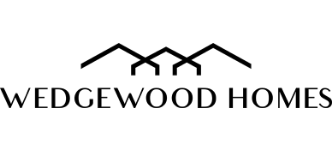Why is Wedgewood Homes highlighted?
Answer the question with a detailed and thorough explanation.

Wedgewood Homes is highlighted as a valued client, emphasizing their significance within the relevant context, which suggests that the company is an important or esteemed client in the industry.